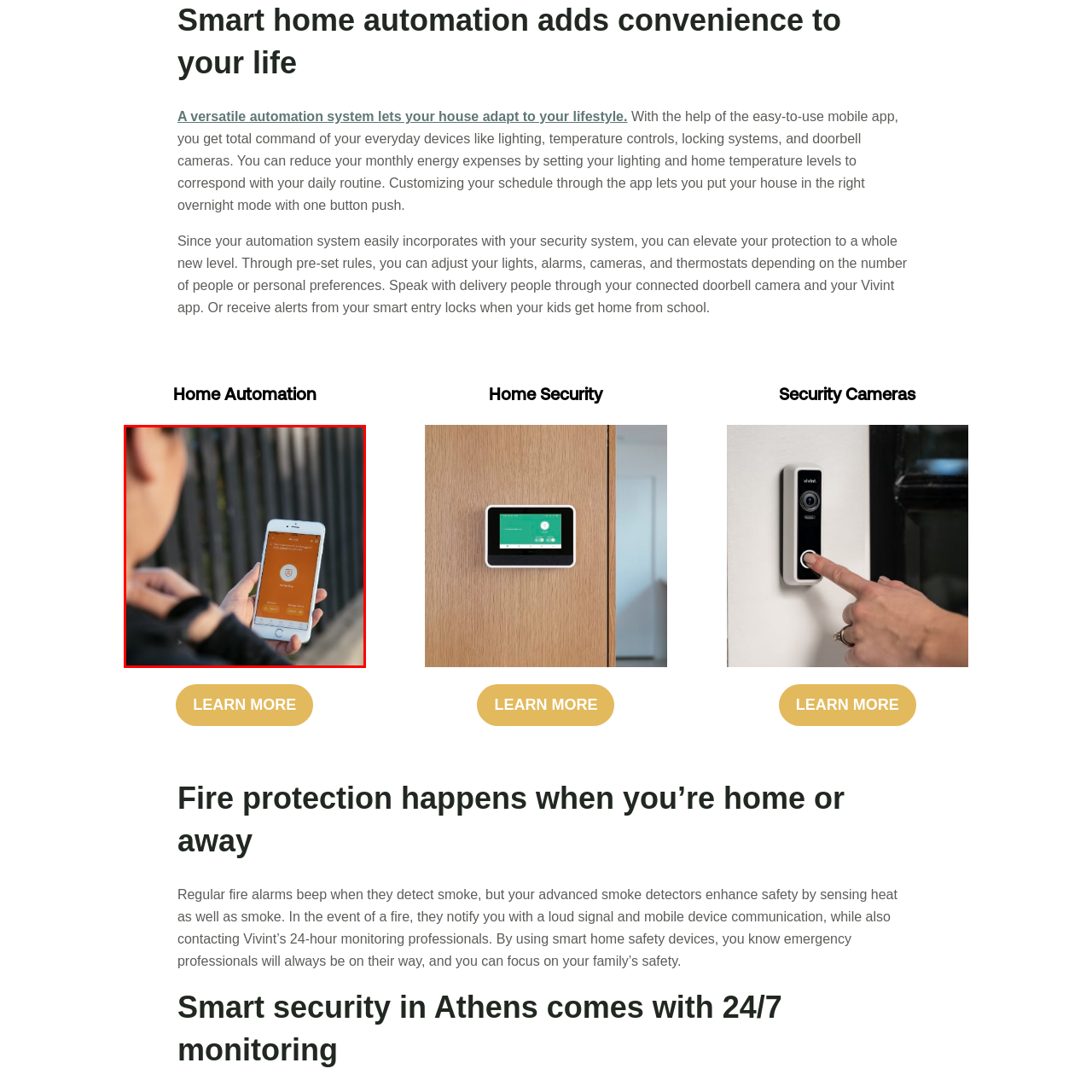What is the purpose of the home automation system?
Please focus on the image surrounded by the red bounding box and provide a one-word or phrase answer based on the image.

Customize living environment, enhance security